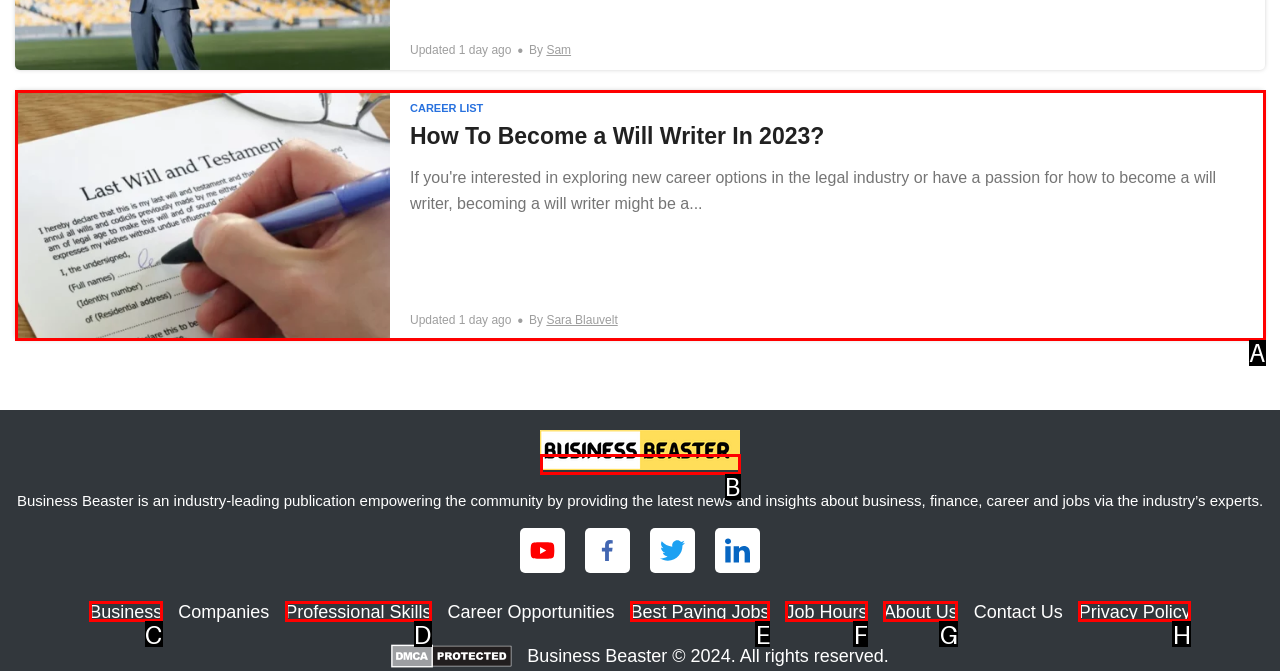Pick the option that best fits the description: Home. Reply with the letter of the matching option directly.

None